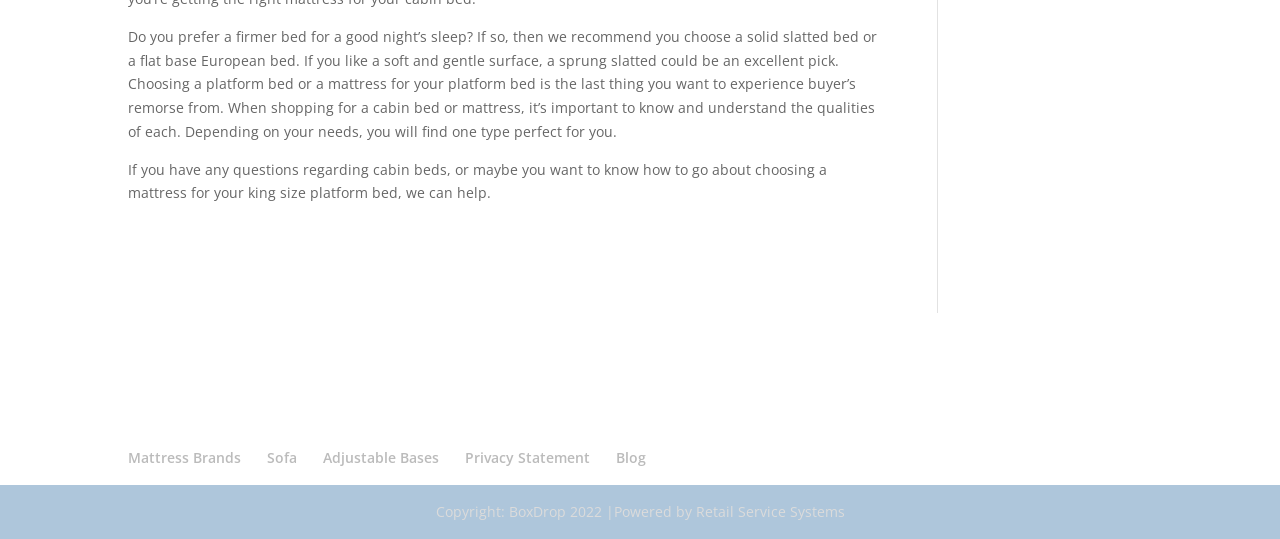Is there a blog section on the webpage?
Using the information from the image, provide a comprehensive answer to the question.

There is a link to a 'Blog' section at the bottom of the webpage, indicating that the website has a blog section that can be accessed by clicking on the link.